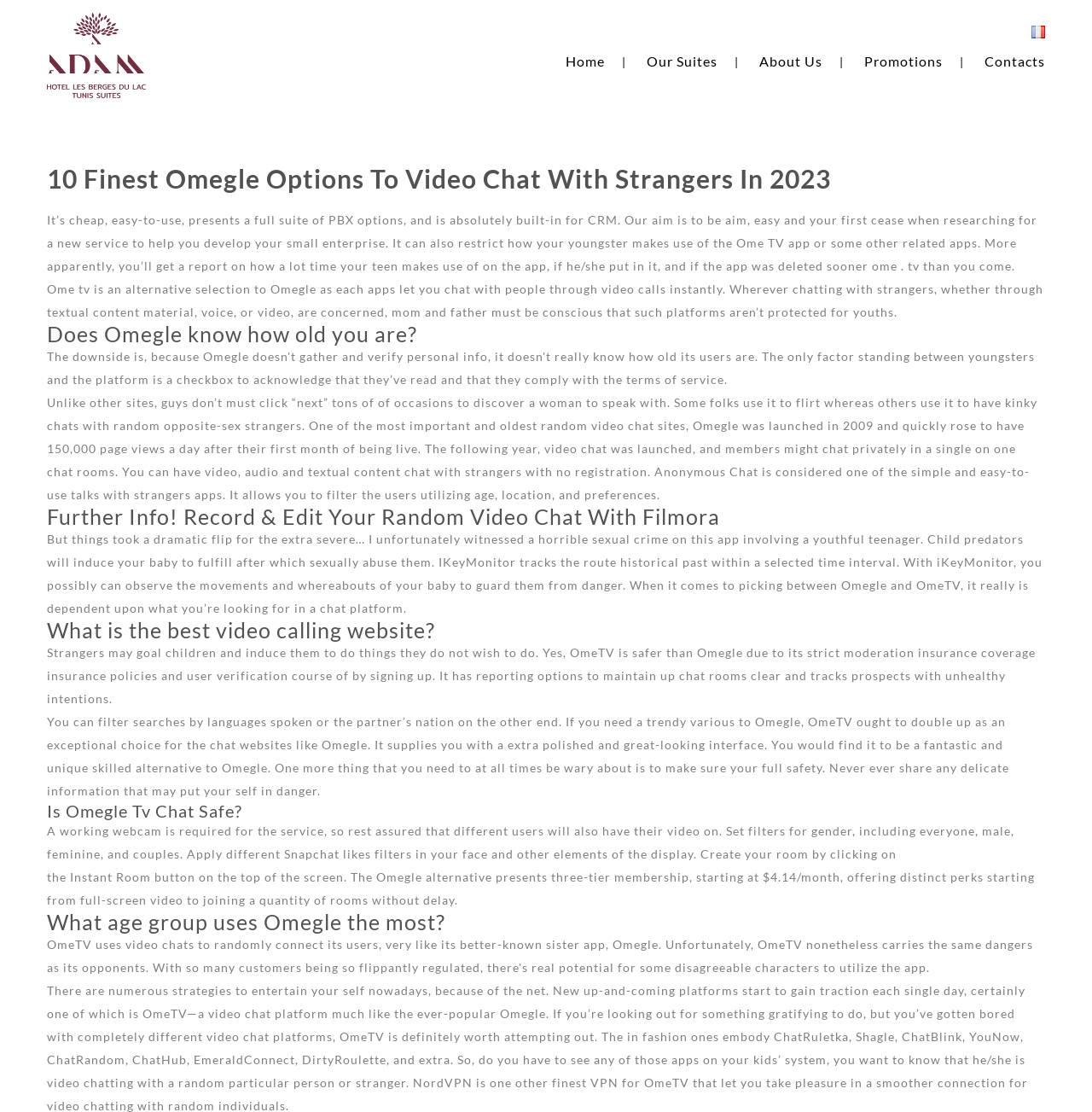What is the minimum age requirement for using Omegle?
Look at the image and respond with a single word or a short phrase.

Not specified